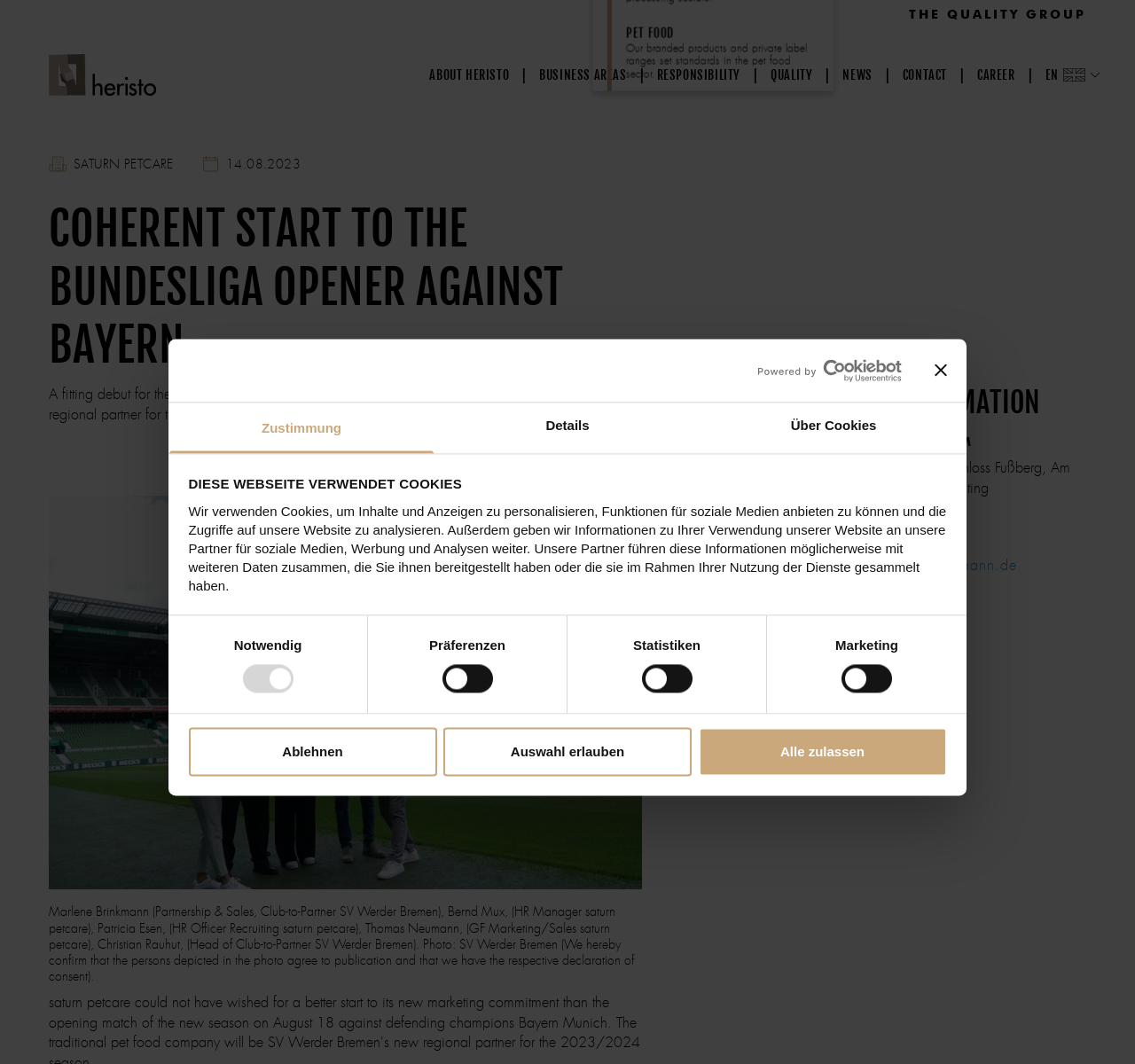Determine the bounding box coordinates for the HTML element described here: "Responsibility".

[0.566, 0.062, 0.64, 0.079]